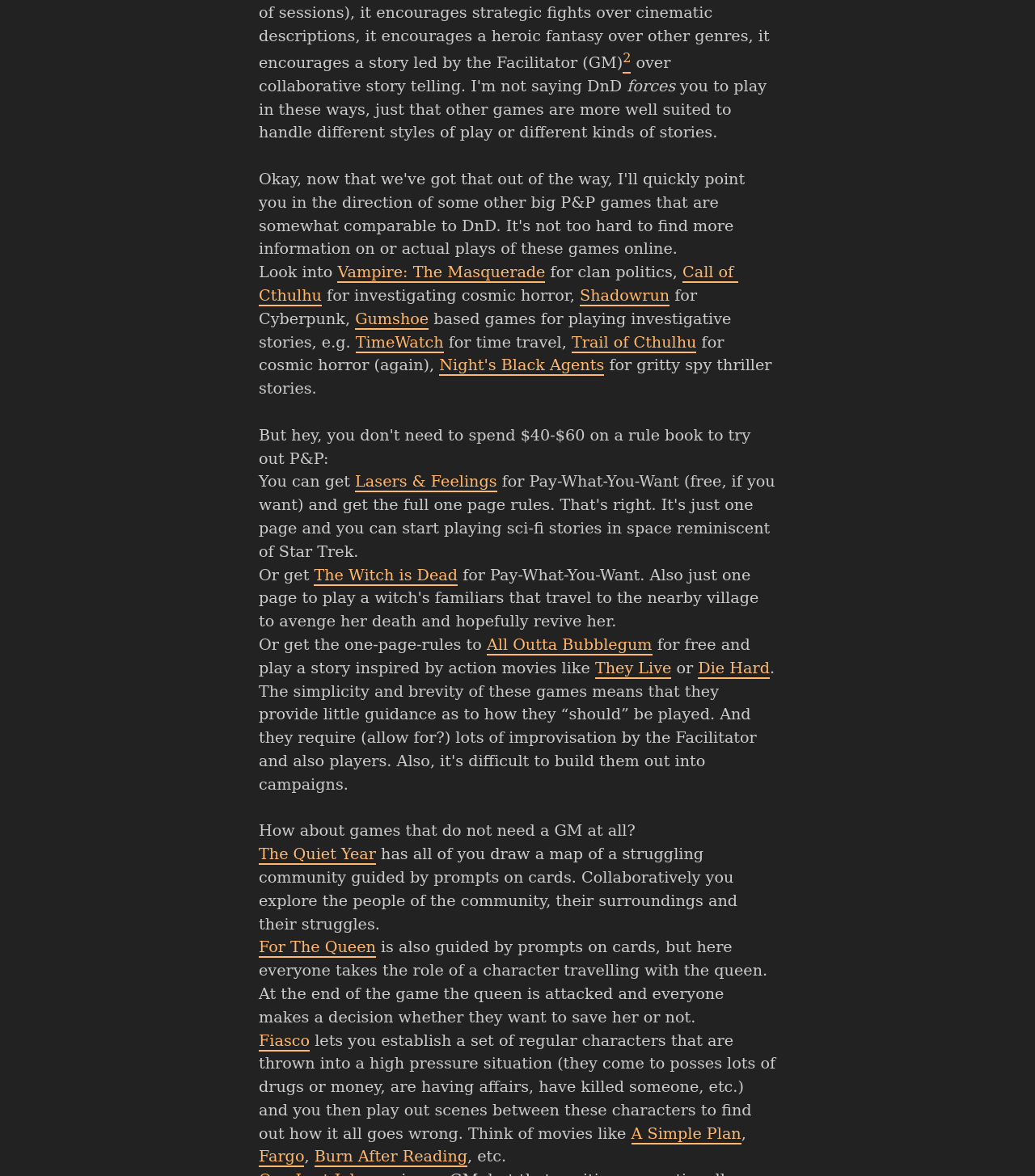Determine the bounding box coordinates in the format (top-left x, top-left y, bottom-right x, bottom-right y). Ensure all values are floating point numbers between 0 and 1. Identify the bounding box of the UI element described by: A Simple Plan

[0.61, 0.956, 0.716, 0.973]